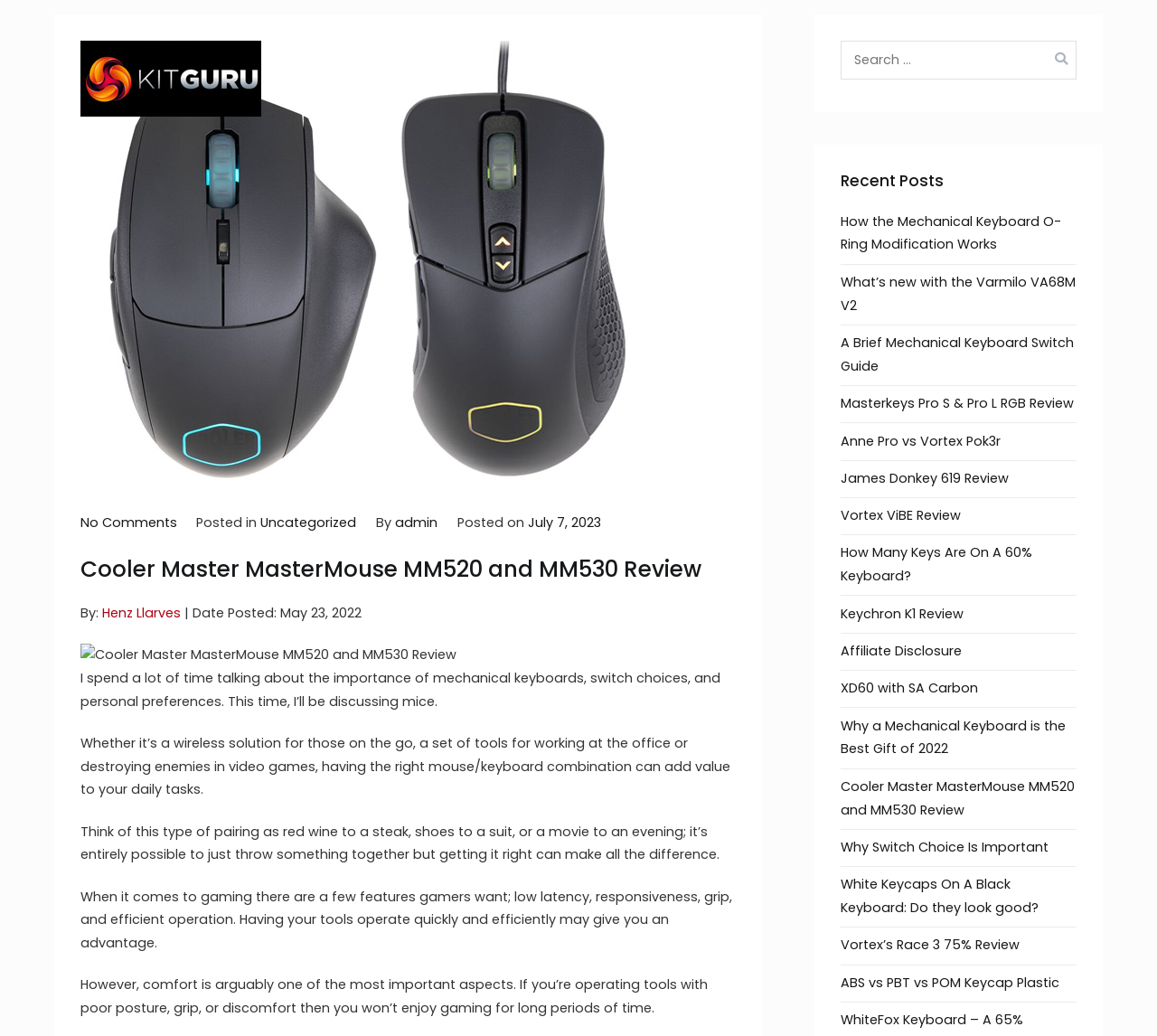Predict the bounding box coordinates for the UI element described as: "Affiliate Disclosure". The coordinates should be four float numbers between 0 and 1, presented as [left, top, right, bottom].

[0.726, 0.611, 0.831, 0.647]